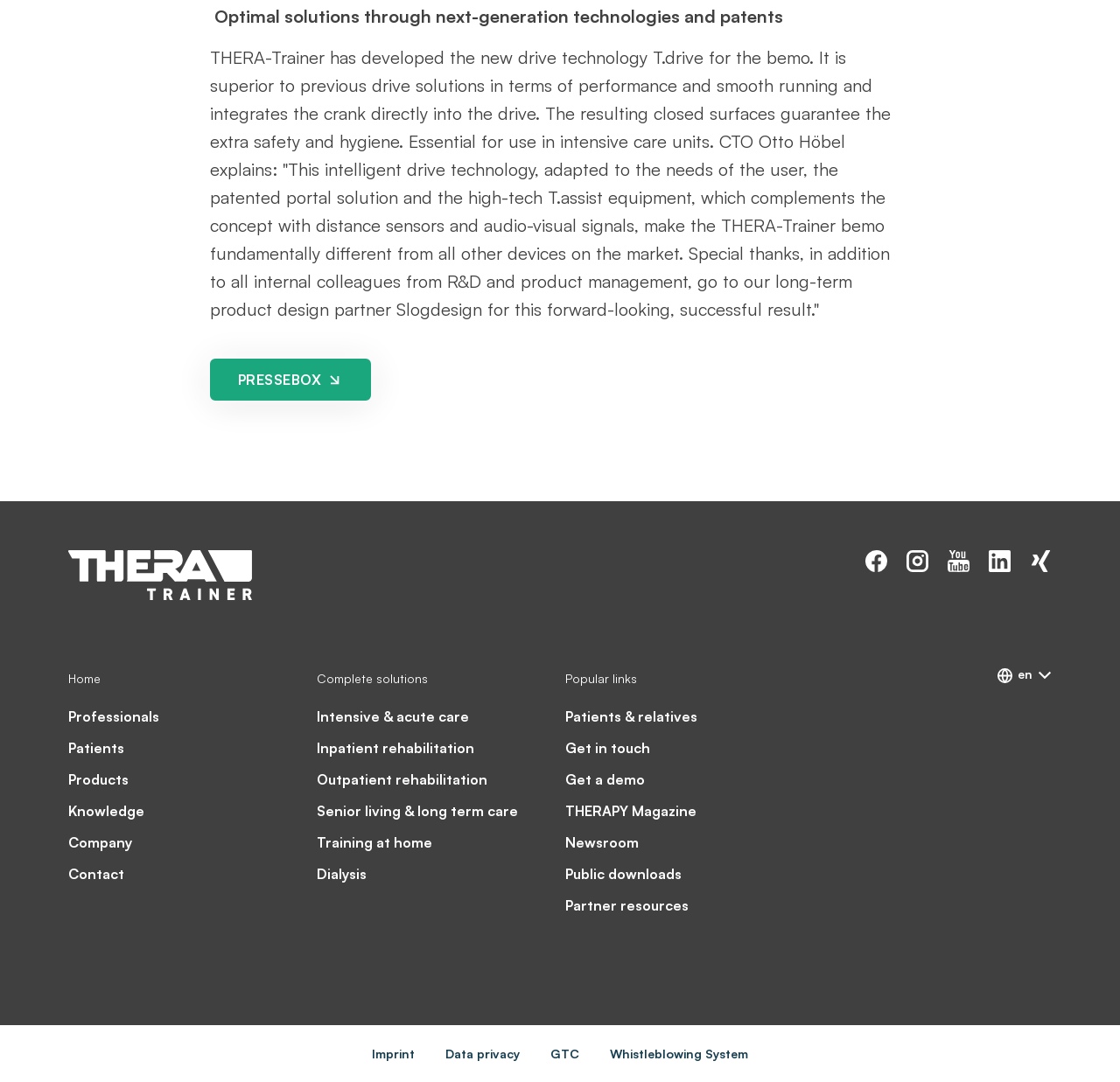How many social media links are present?
Use the screenshot to answer the question with a single word or phrase.

5